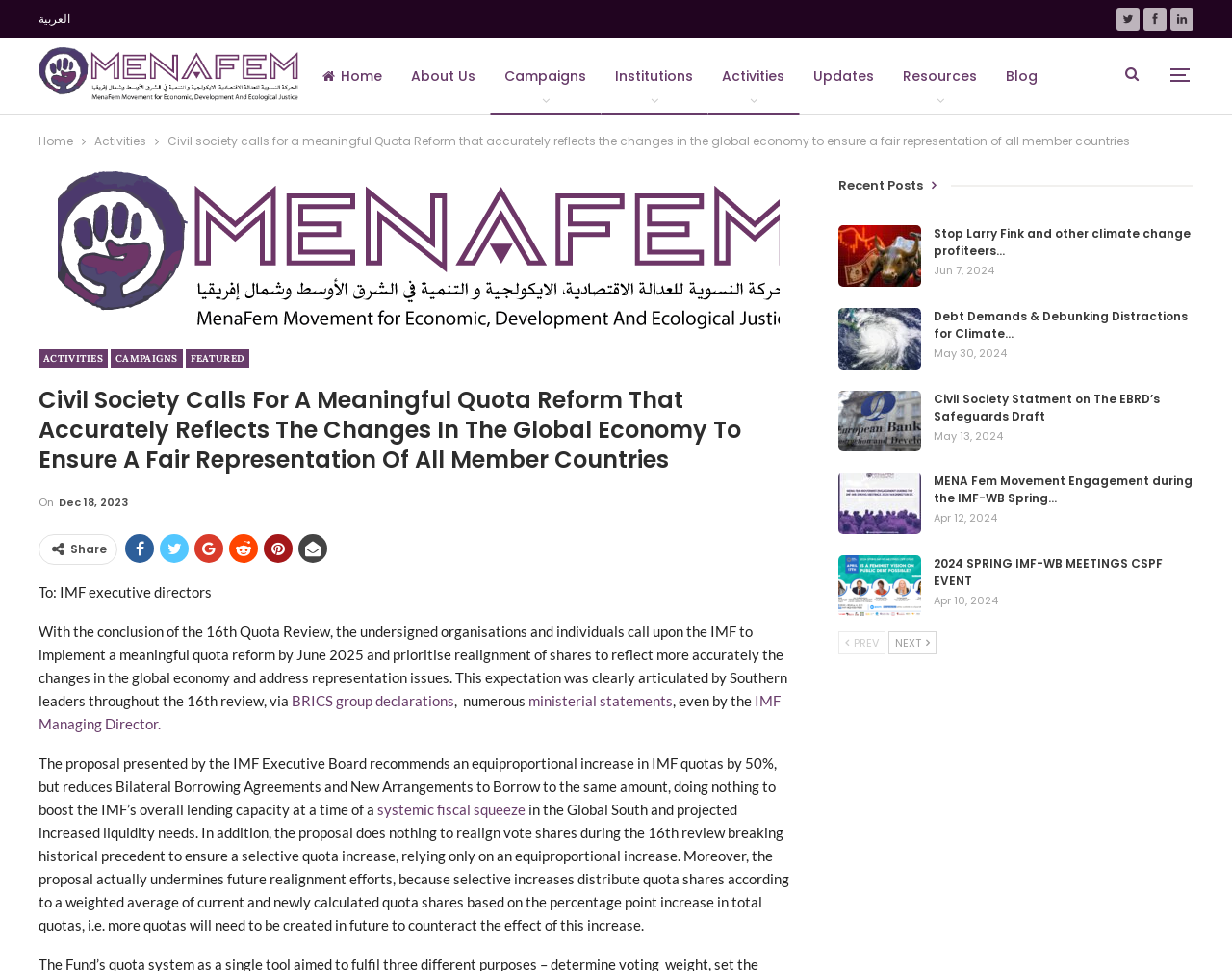Give a one-word or short phrase answer to this question: 
What is the date of the last post in the 'Recent Posts' section?

Apr 10, 2024